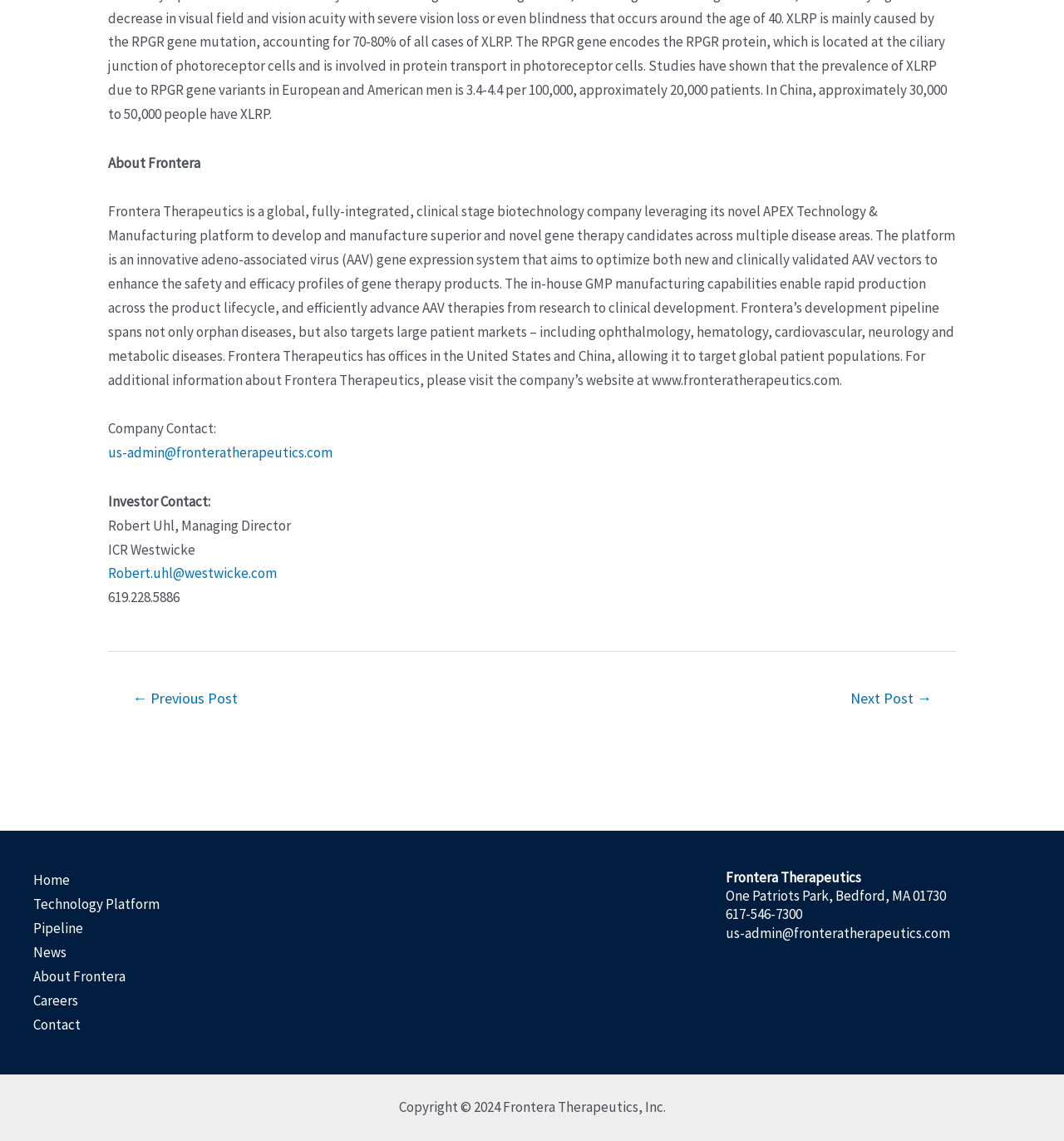Please reply to the following question using a single word or phrase: 
What is the company's technology platform?

APEX Technology & Manufacturing